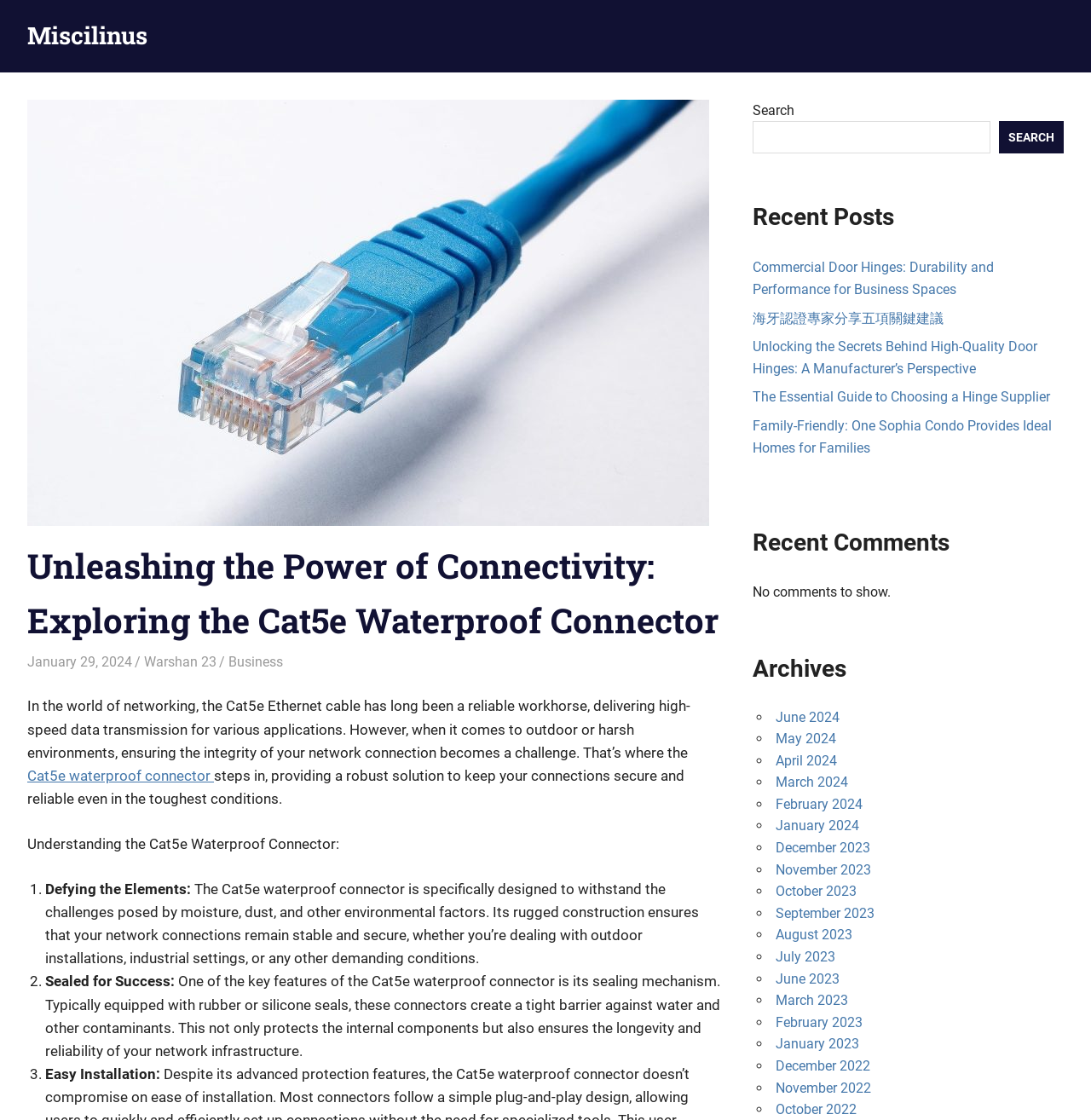Please provide the bounding box coordinates for the UI element as described: "Subscribe to our newsletters". The coordinates must be four floats between 0 and 1, represented as [left, top, right, bottom].

None